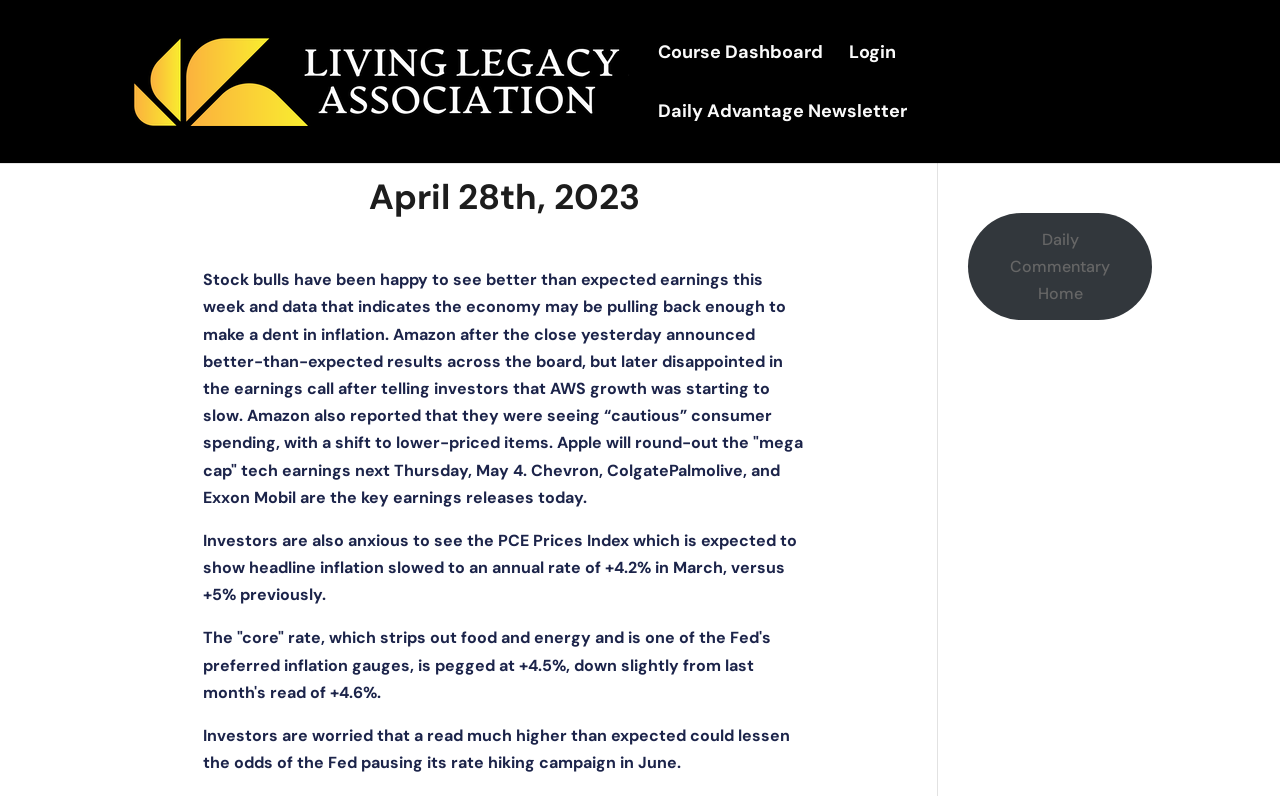Present a detailed account of what is displayed on the webpage.

The webpage appears to be a news or financial article page. At the top left, there is a logo image of "Living Legacy Association" accompanied by a link with the same name. To the right of the logo, there are three links: "Course Dashboard", "Login", and "Daily Advantage Newsletter".

Below the top navigation links, there is a heading that displays the date "April 28th, 2023". Underneath the date, there are four paragraphs of text that discuss recent earnings reports from companies like Amazon, Apple, Chevron, ColgatePalmolive, and Exxon Mobil. The text also mentions the PCE Prices Index and its expected impact on inflation rates.

At the bottom right of the page, there is a link to "Daily Commentary Home". Overall, the webpage has a simple layout with a focus on presenting news articles and financial information.